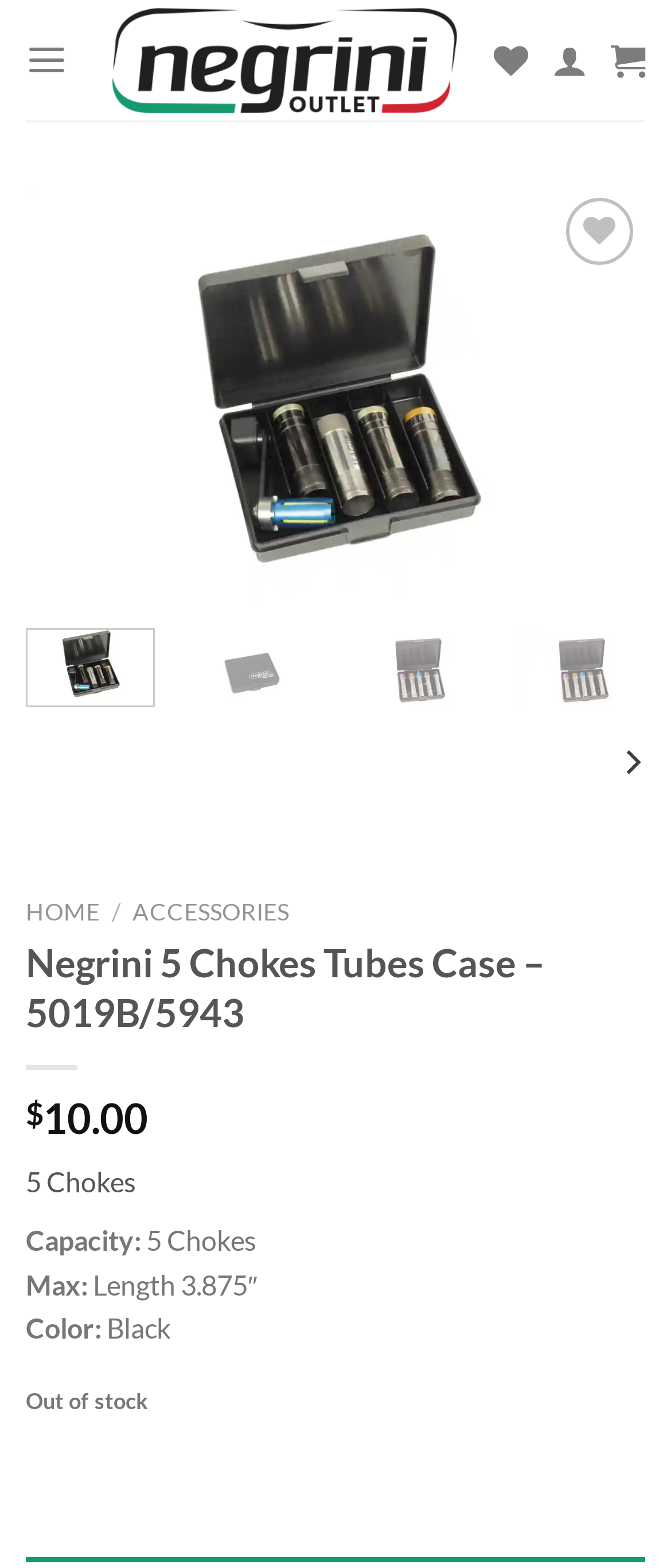What is the capacity of the product?
Please provide a comprehensive and detailed answer to the question.

I determined the answer by looking at the StaticText elements and finding the one with the text 'Capacity:' followed by the value '5 Chokes'.